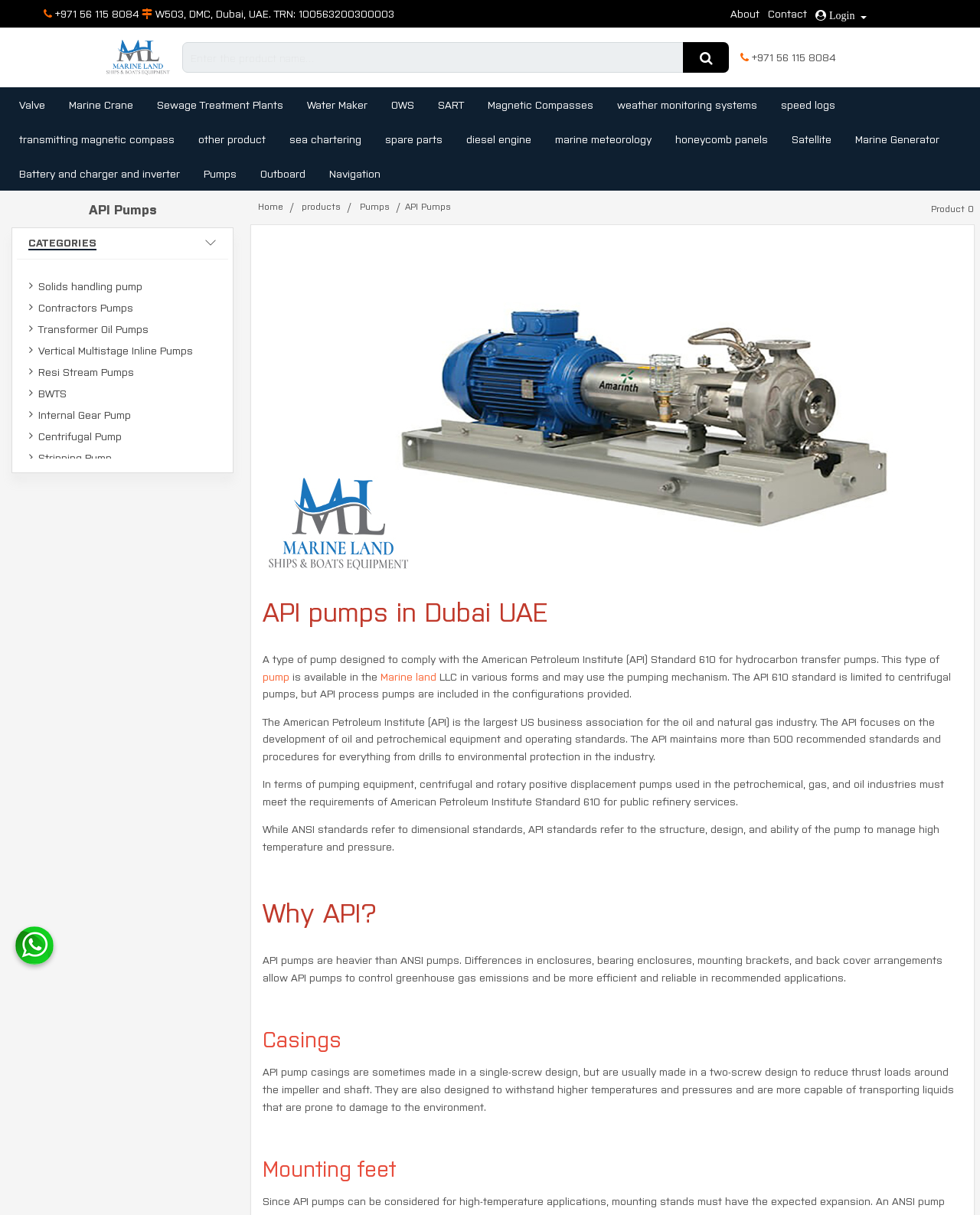Predict the bounding box of the UI element that fits this description: "honeycomb panels".

[0.681, 0.1, 0.791, 0.128]